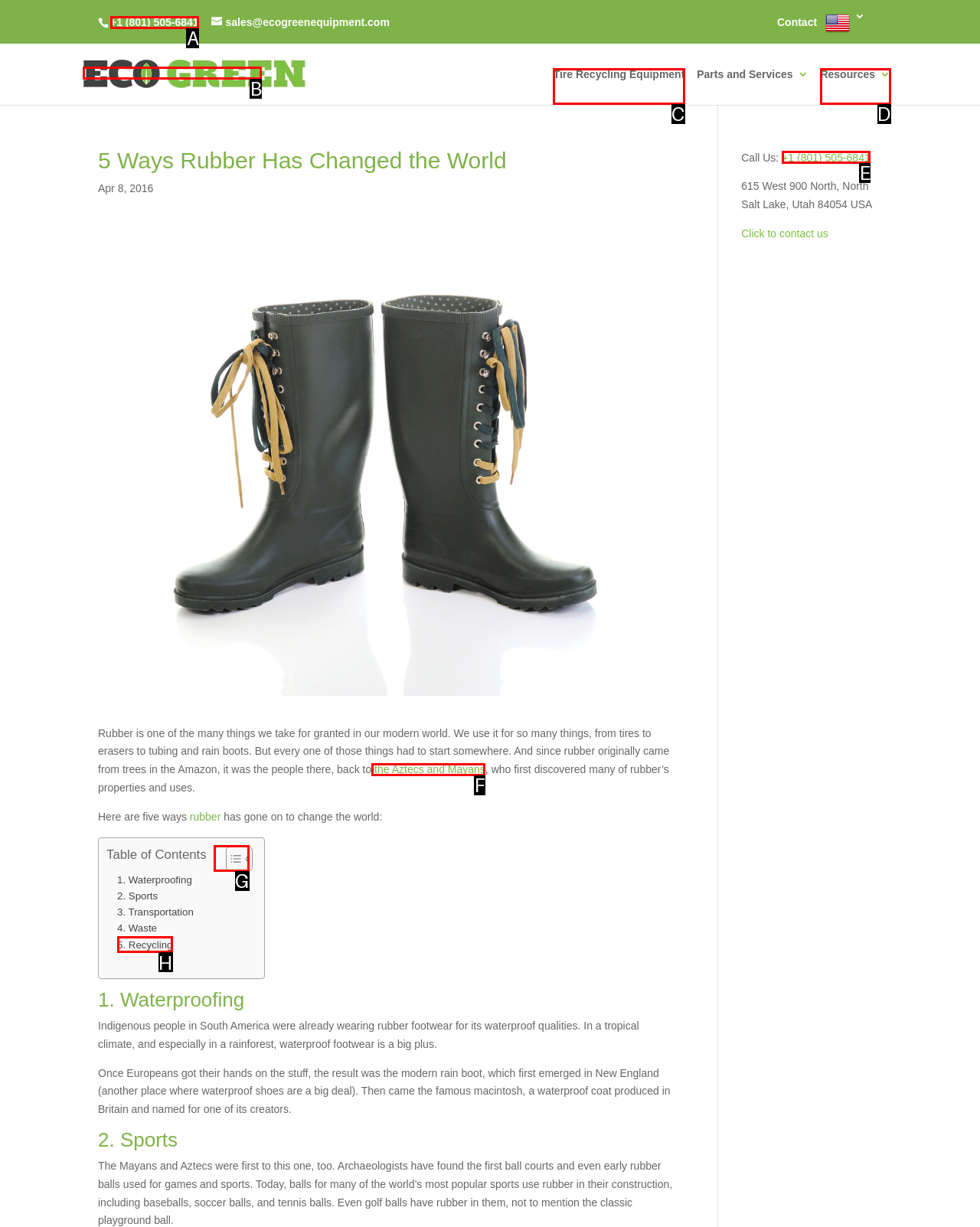Indicate the letter of the UI element that should be clicked to accomplish the task: Toggle the table of content. Answer with the letter only.

G